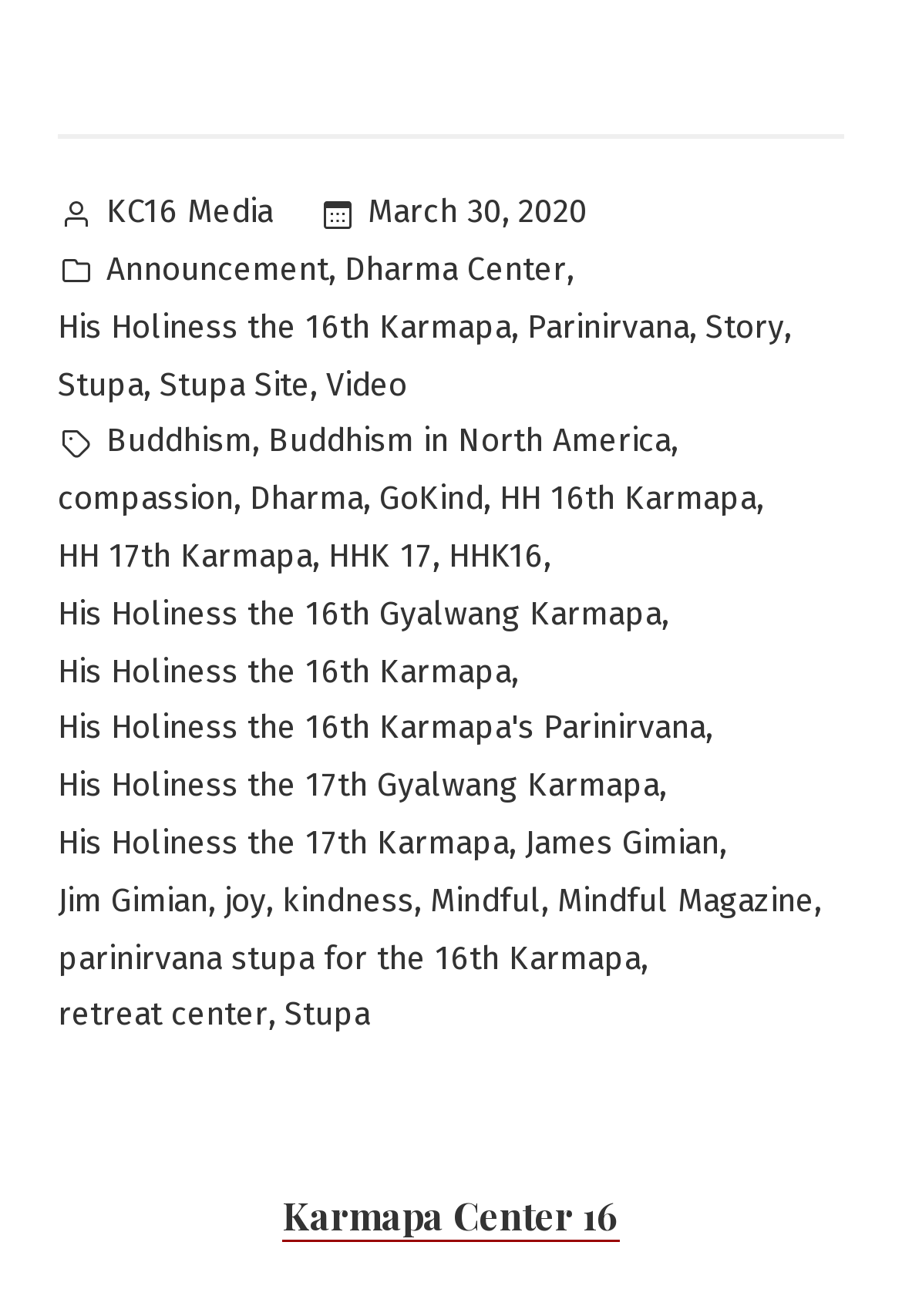Please find the bounding box coordinates in the format (top-left x, top-left y, bottom-right x, bottom-right y) for the given element description. Ensure the coordinates are floating point numbers between 0 and 1. Description: alt="Manila Reviews"

None